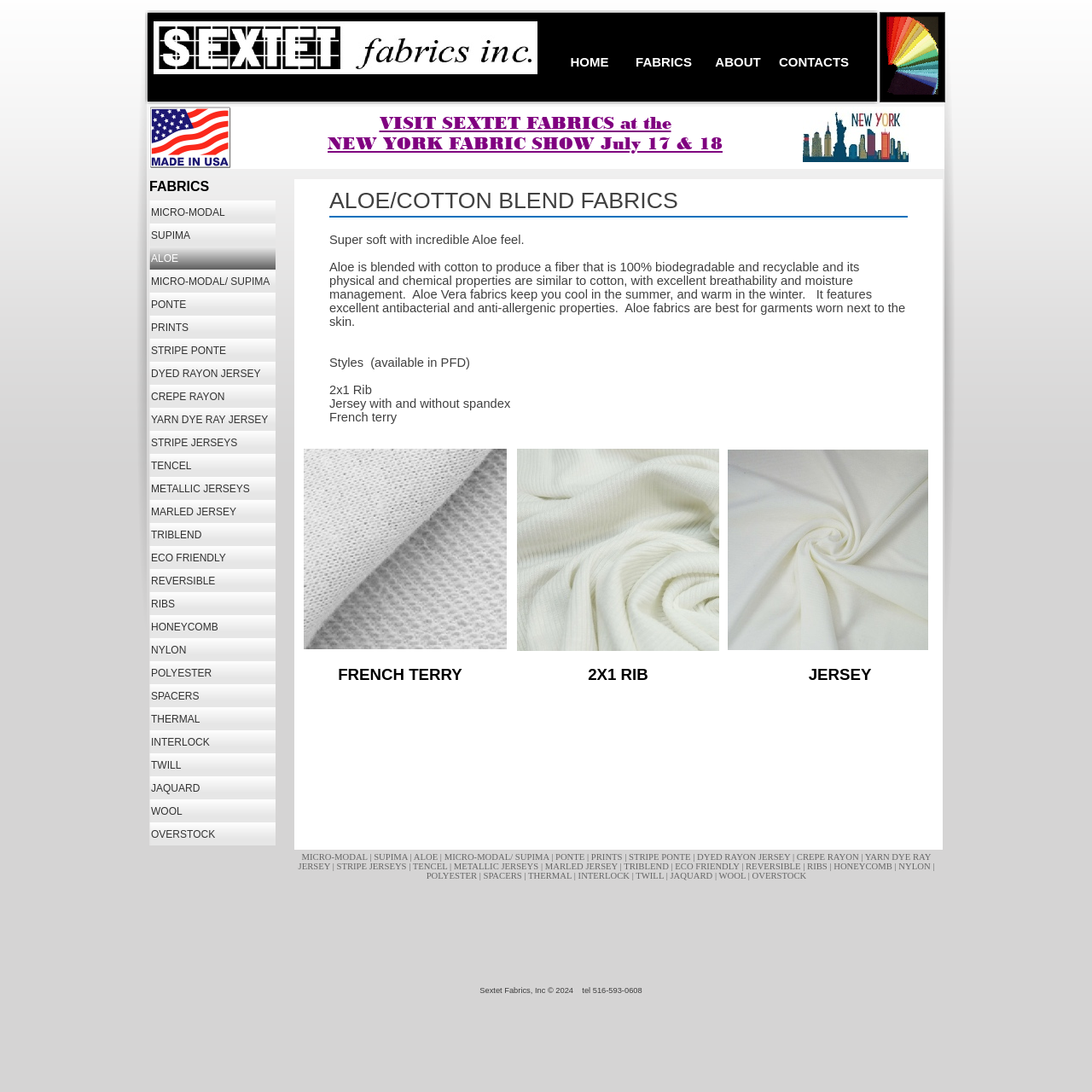Utilize the information from the image to answer the question in detail:
What is the first fabric type listed on the webpage?

The first fabric type listed on the webpage is MICRO-MODAL, which can be found in the list of links on the left side of the webpage.